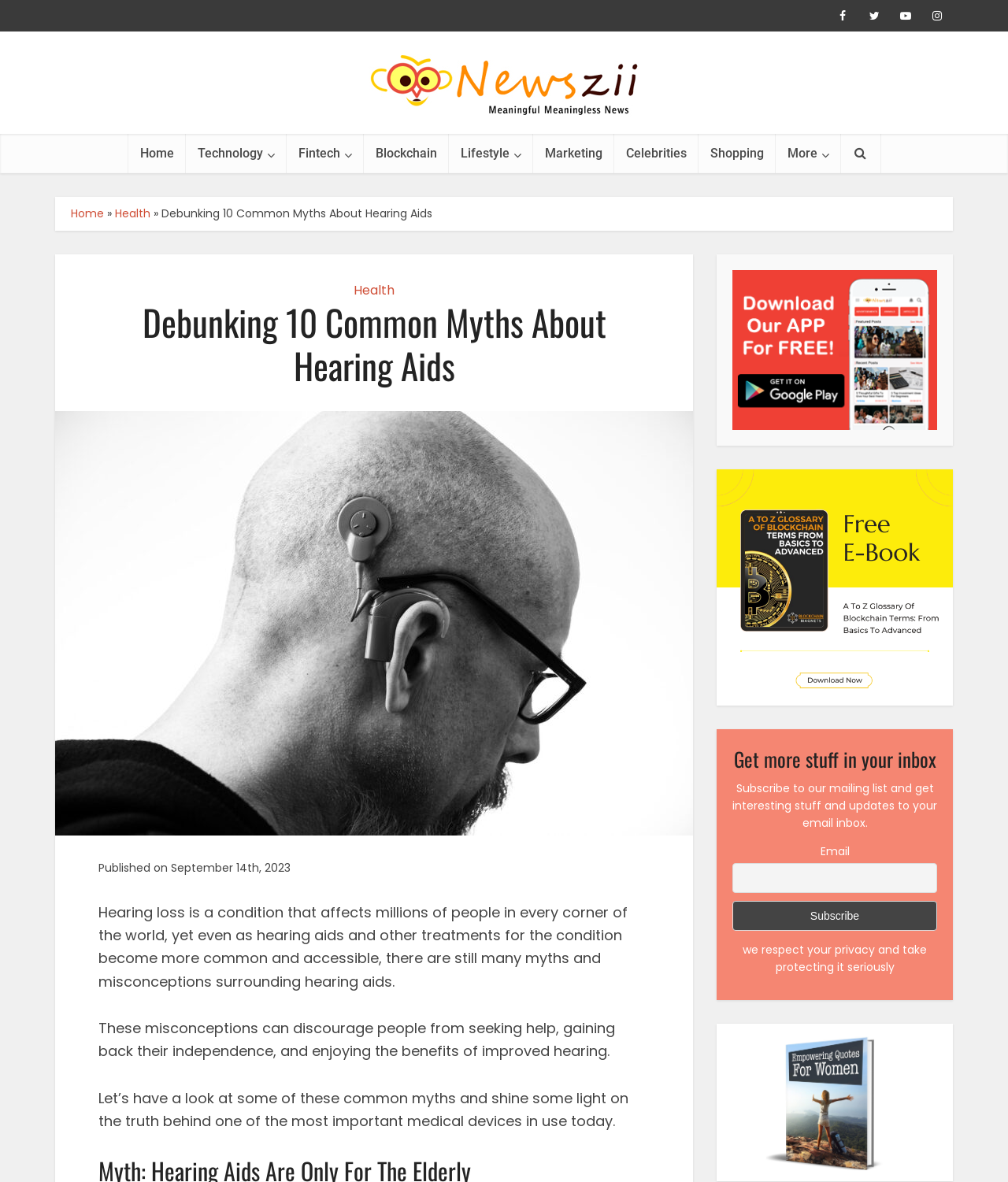Give a succinct answer to this question in a single word or phrase: 
What is the website's logo?

Newszii.com